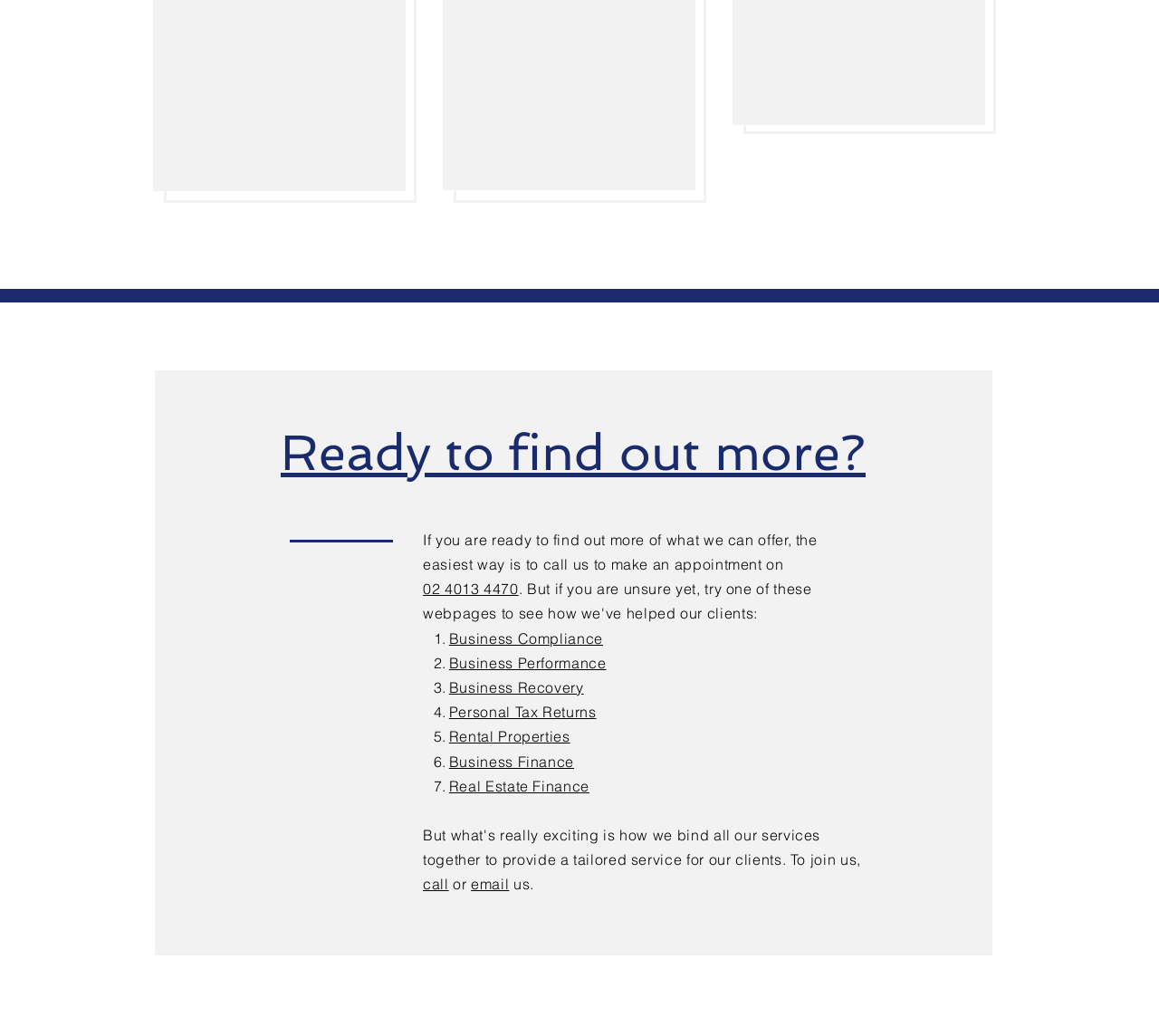Please find and report the bounding box coordinates of the element to click in order to perform the following action: "Find out more about business compliance". The coordinates should be expressed as four float numbers between 0 and 1, in the format [left, top, right, bottom].

[0.387, 0.607, 0.52, 0.625]